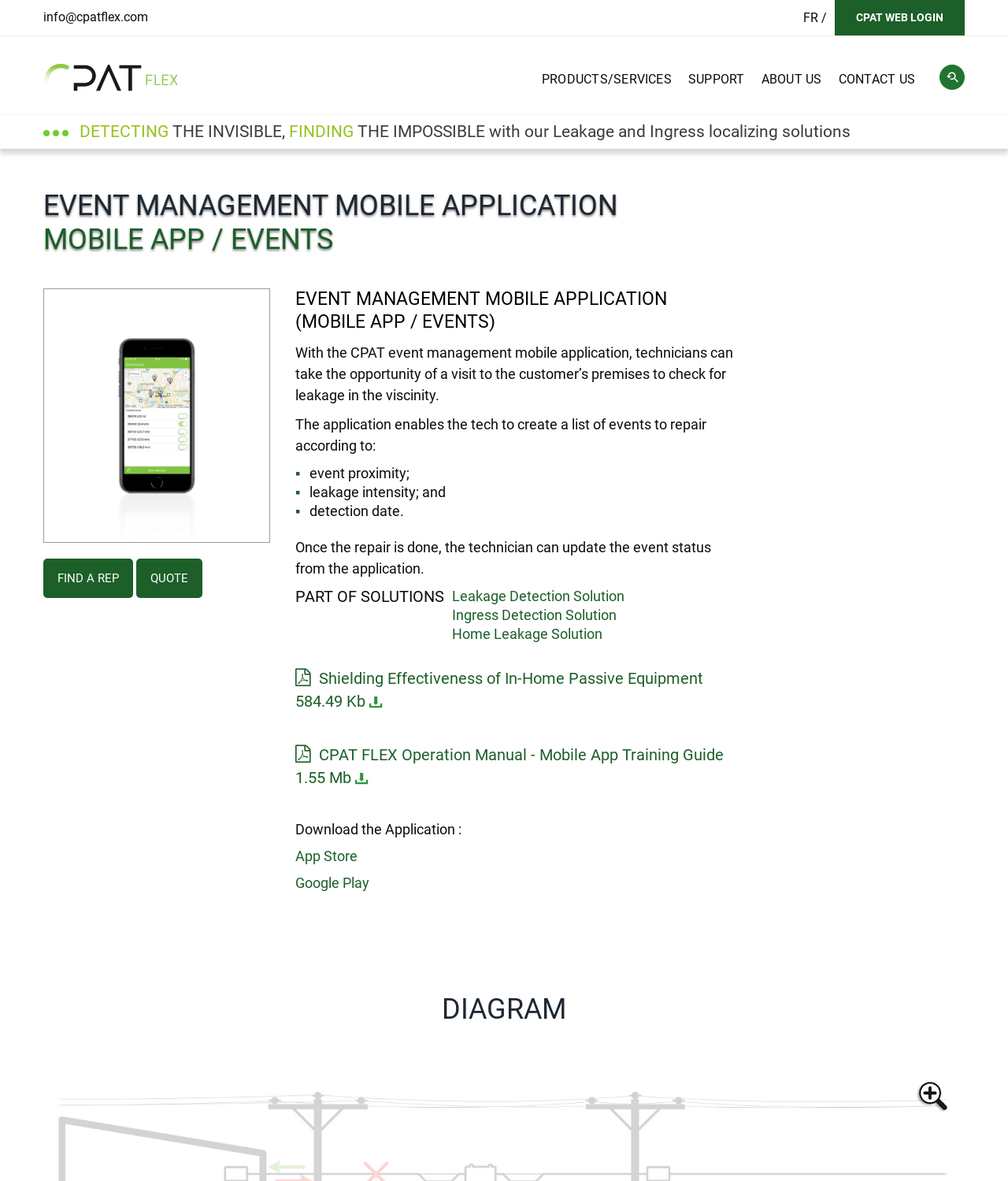Please specify the bounding box coordinates of the area that should be clicked to accomplish the following instruction: "Send an email to CPAT FLEX". The coordinates should consist of four float numbers between 0 and 1, i.e., [left, top, right, bottom].

[0.043, 0.007, 0.147, 0.023]